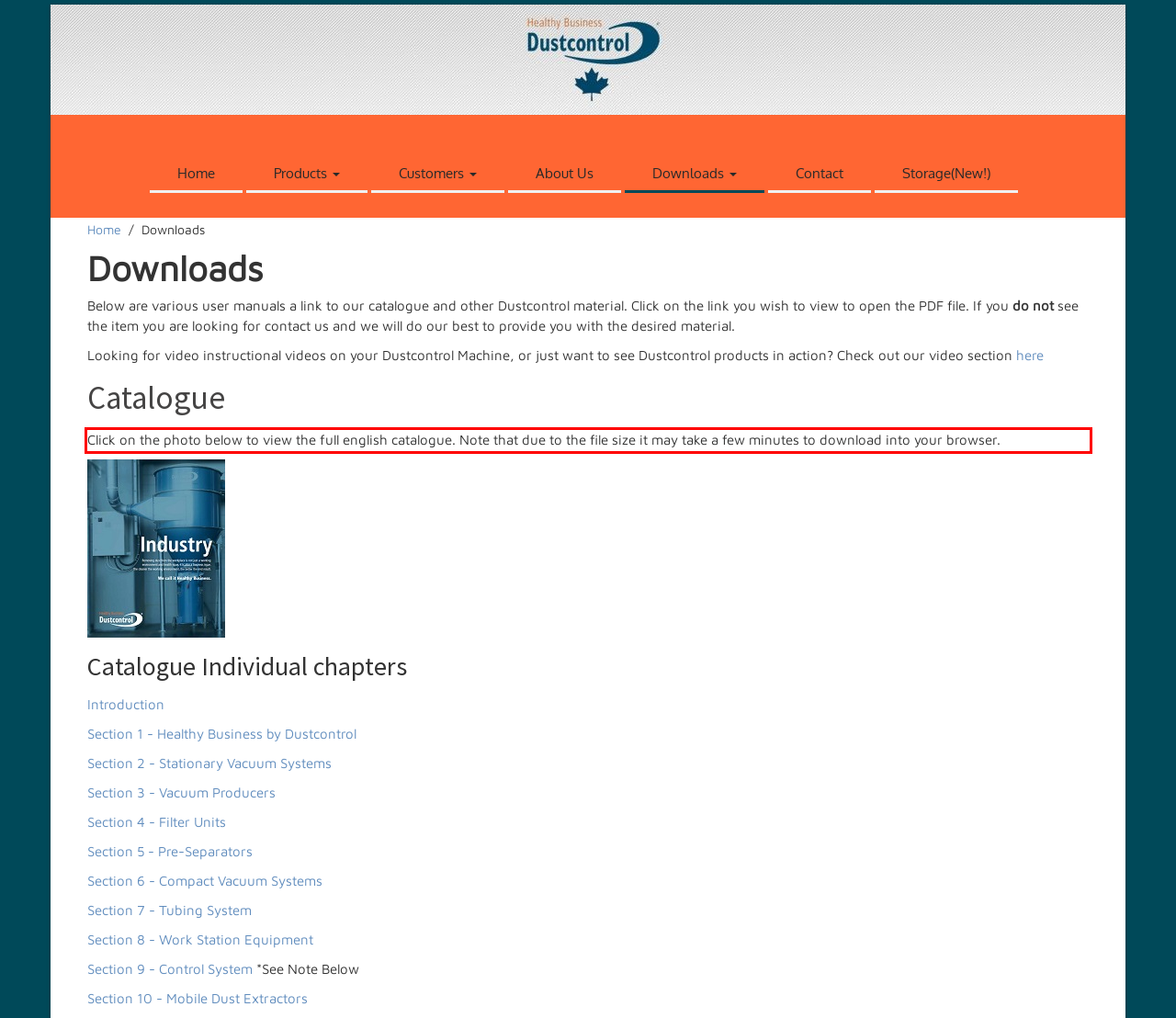Within the provided webpage screenshot, find the red rectangle bounding box and perform OCR to obtain the text content.

Click on the photo below to view the full english catalogue. Note that due to the file size it may take a few minutes to download into your browser.